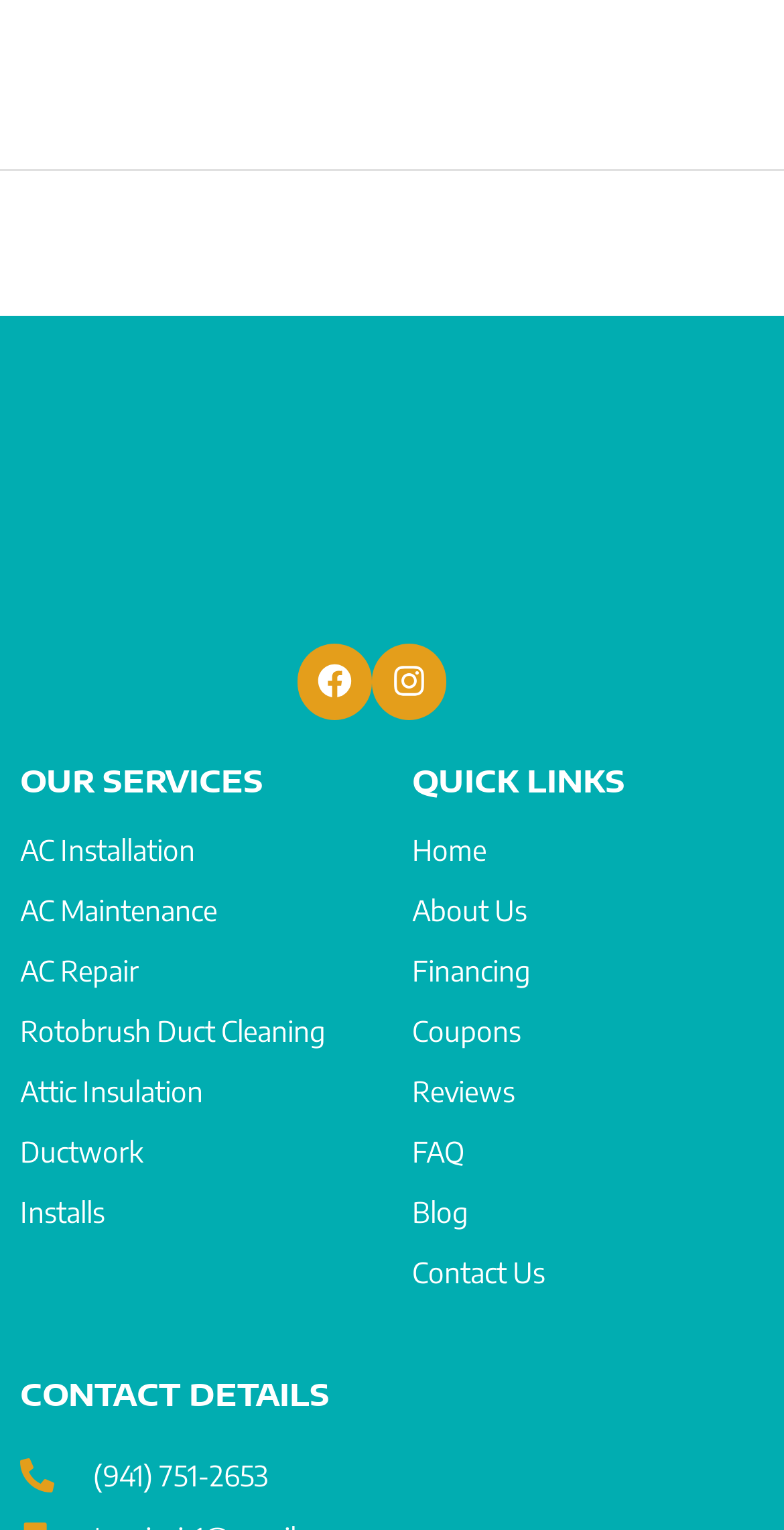Identify the bounding box coordinates for the UI element described as follows: Reviews. Use the format (top-left x, top-left y, bottom-right x, bottom-right y) and ensure all values are floating point numbers between 0 and 1.

[0.526, 0.694, 1.0, 0.733]